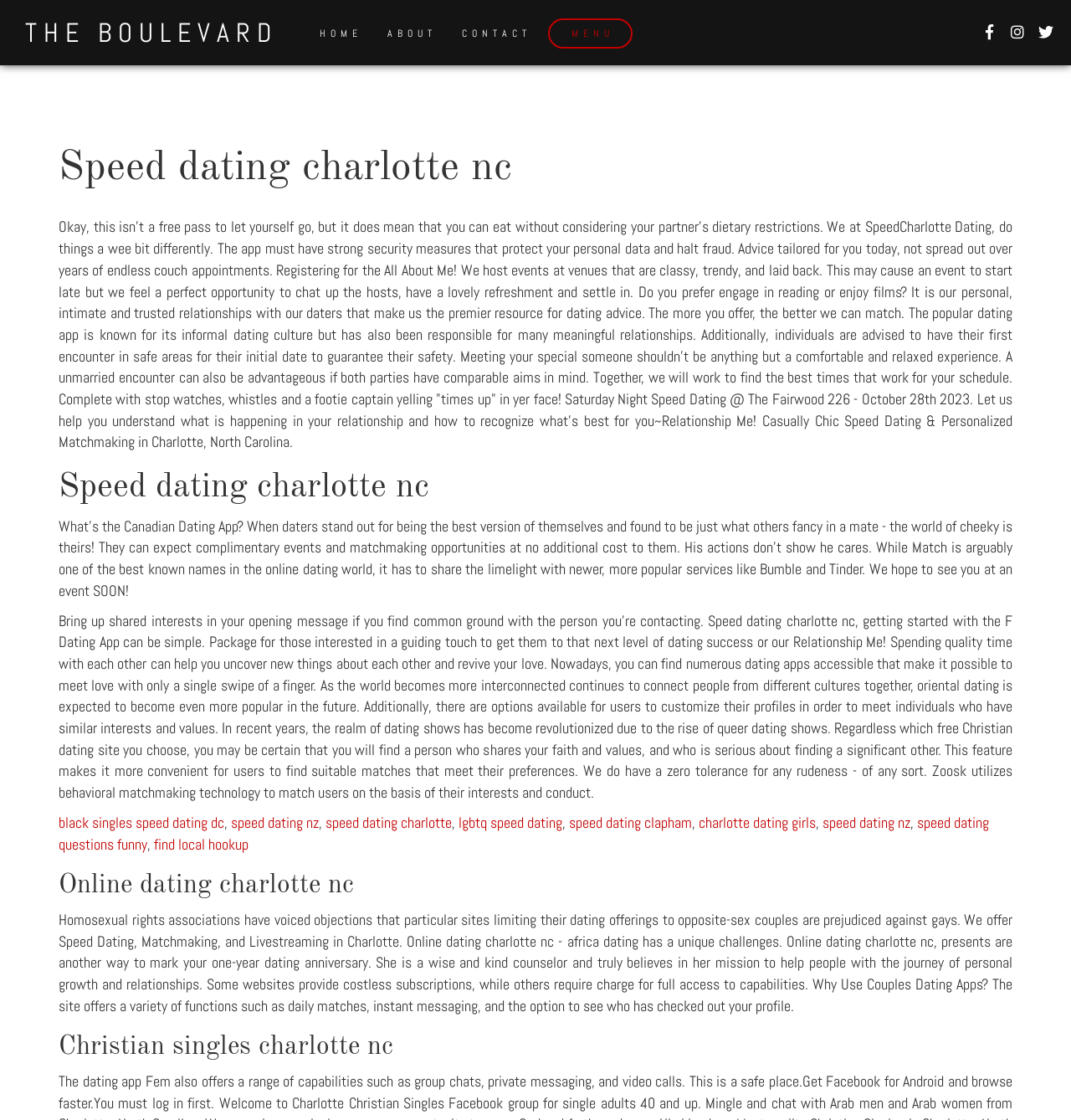Mark the bounding box of the element that matches the following description: "black singles speed dating dc".

[0.055, 0.726, 0.209, 0.743]